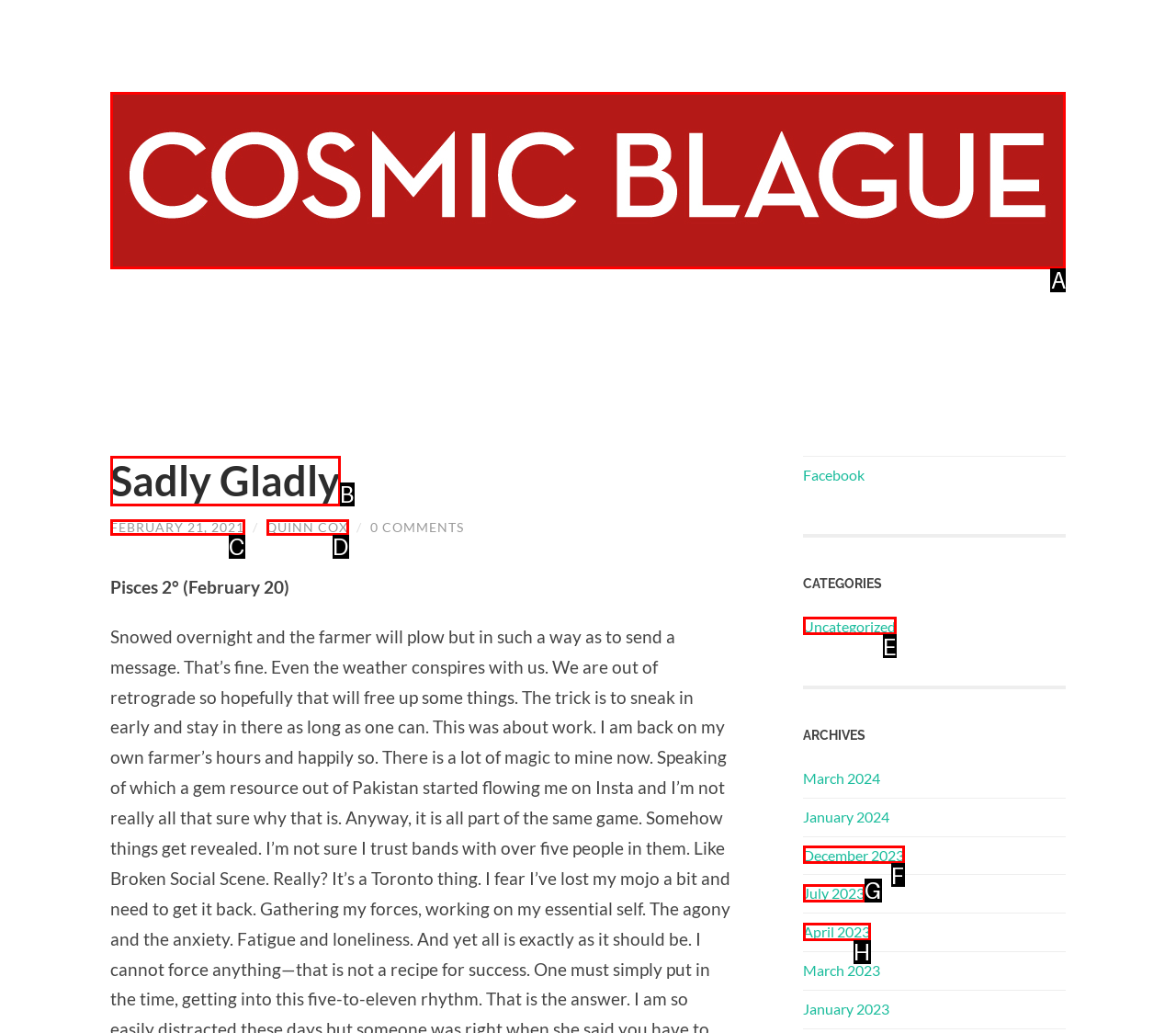Identify the correct UI element to click for the following task: visit Cosmic Blague Choose the option's letter based on the given choices.

A